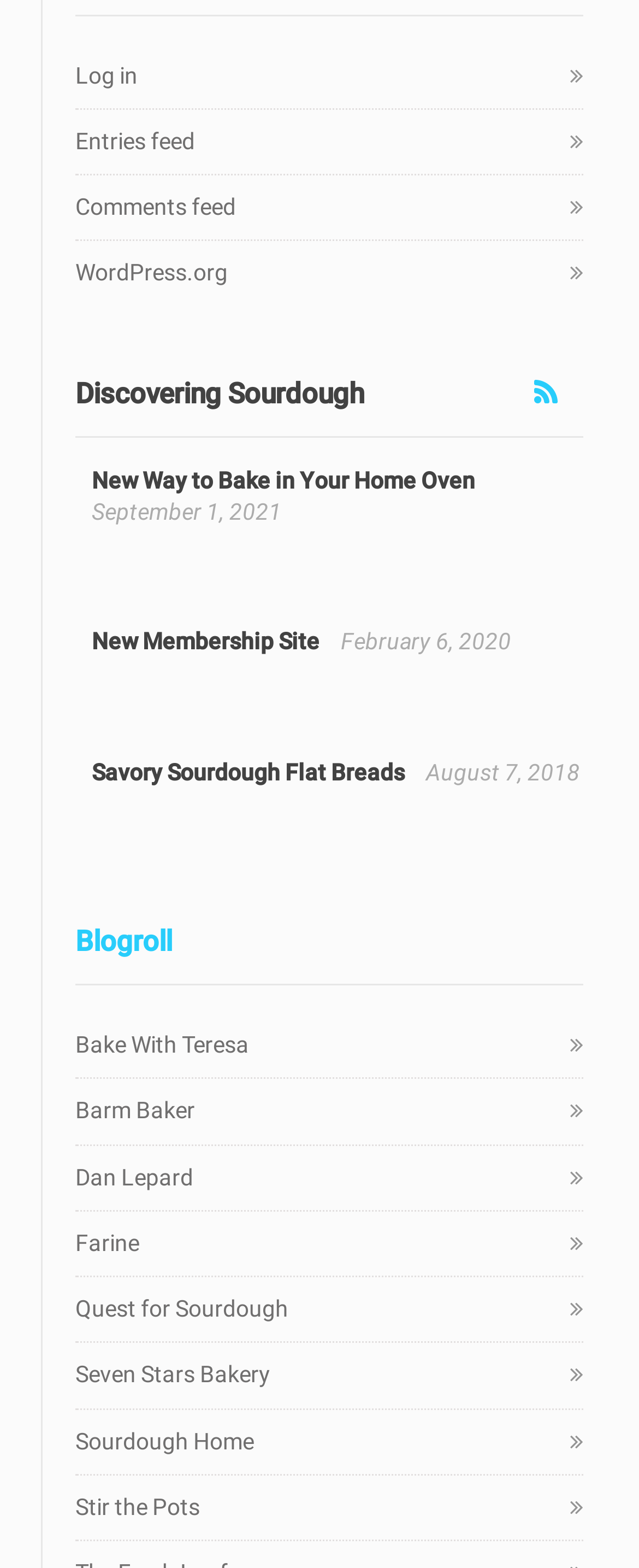How many links are there in the blogroll section?
Examine the image and give a concise answer in one word or a short phrase.

7